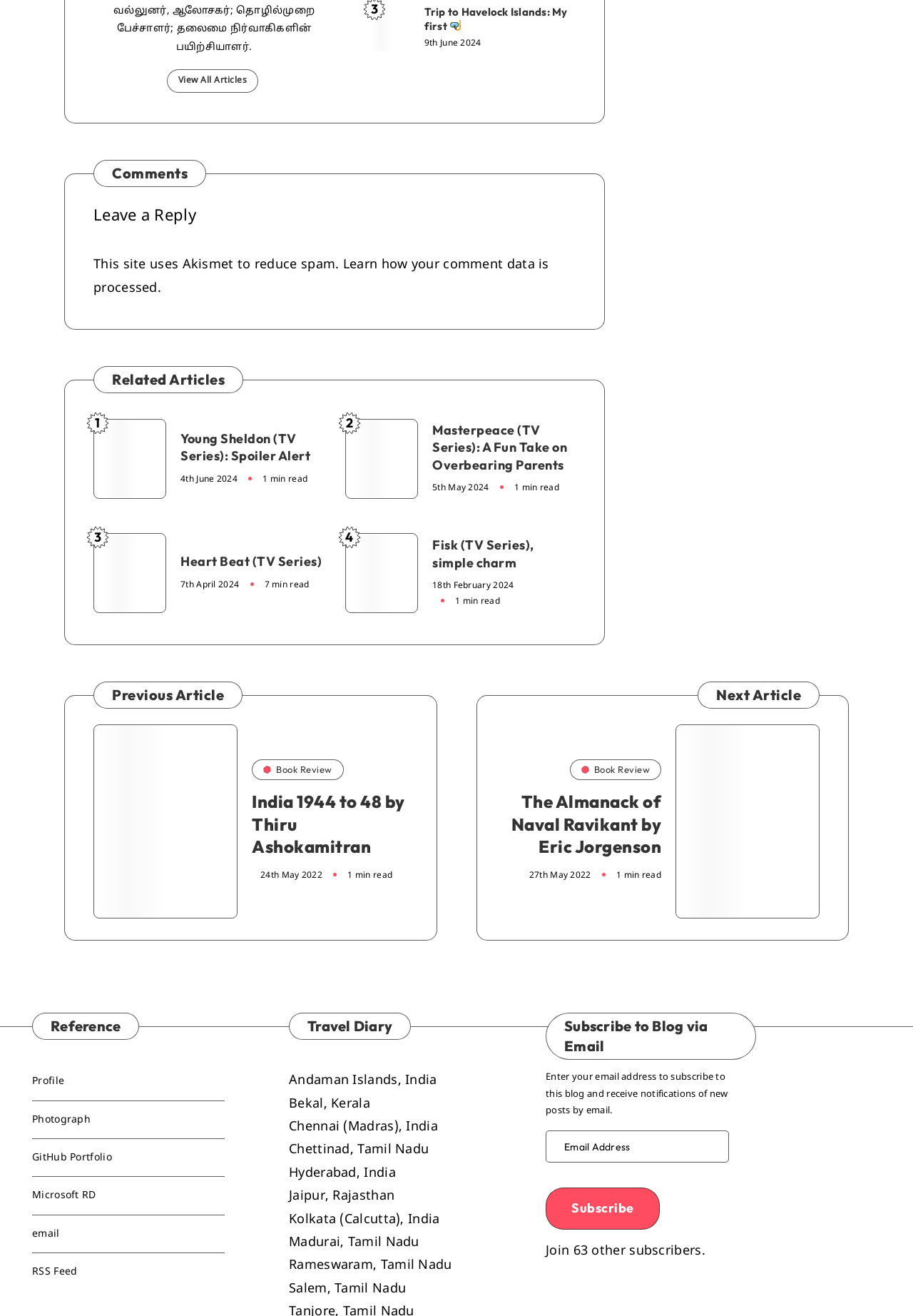What type of content is listed under 'Travel Diary'?
Please answer the question with a detailed response using the information from the screenshot.

The 'Travel Diary' section contains links to various travel destinations, such as Andaman Islands, Bekal, and Chennai, indicating that it lists travel-related content.